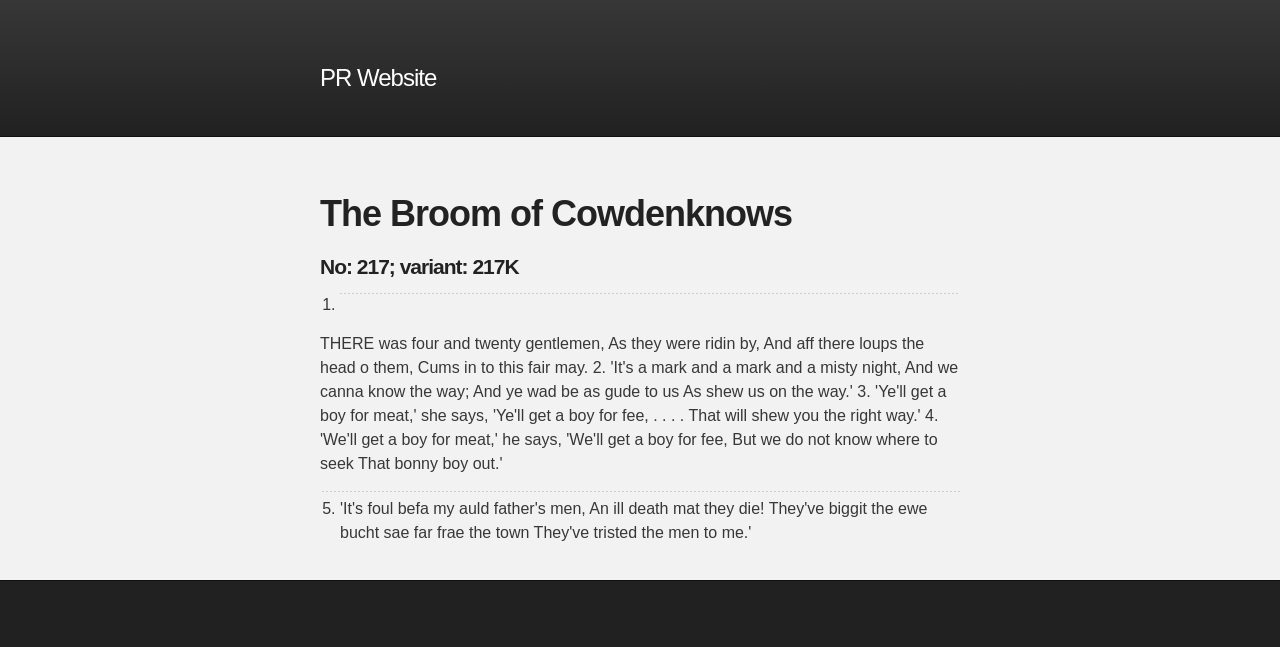Using the webpage screenshot, locate the HTML element that fits the following description and provide its bounding box: "PR Website".

[0.25, 0.099, 0.341, 0.141]